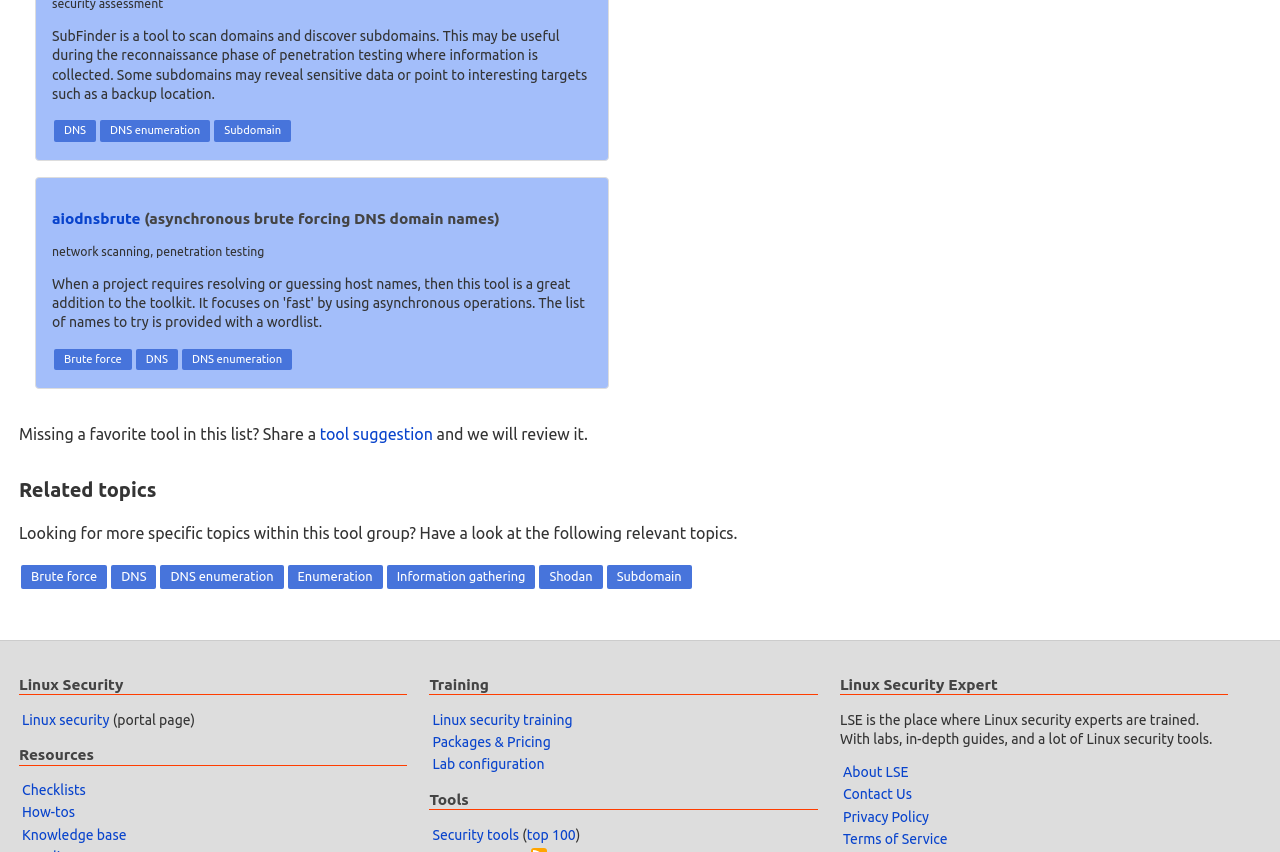Please locate the bounding box coordinates of the element that needs to be clicked to achieve the following instruction: "Learn about Linux security training". The coordinates should be four float numbers between 0 and 1, i.e., [left, top, right, bottom].

[0.338, 0.835, 0.447, 0.854]